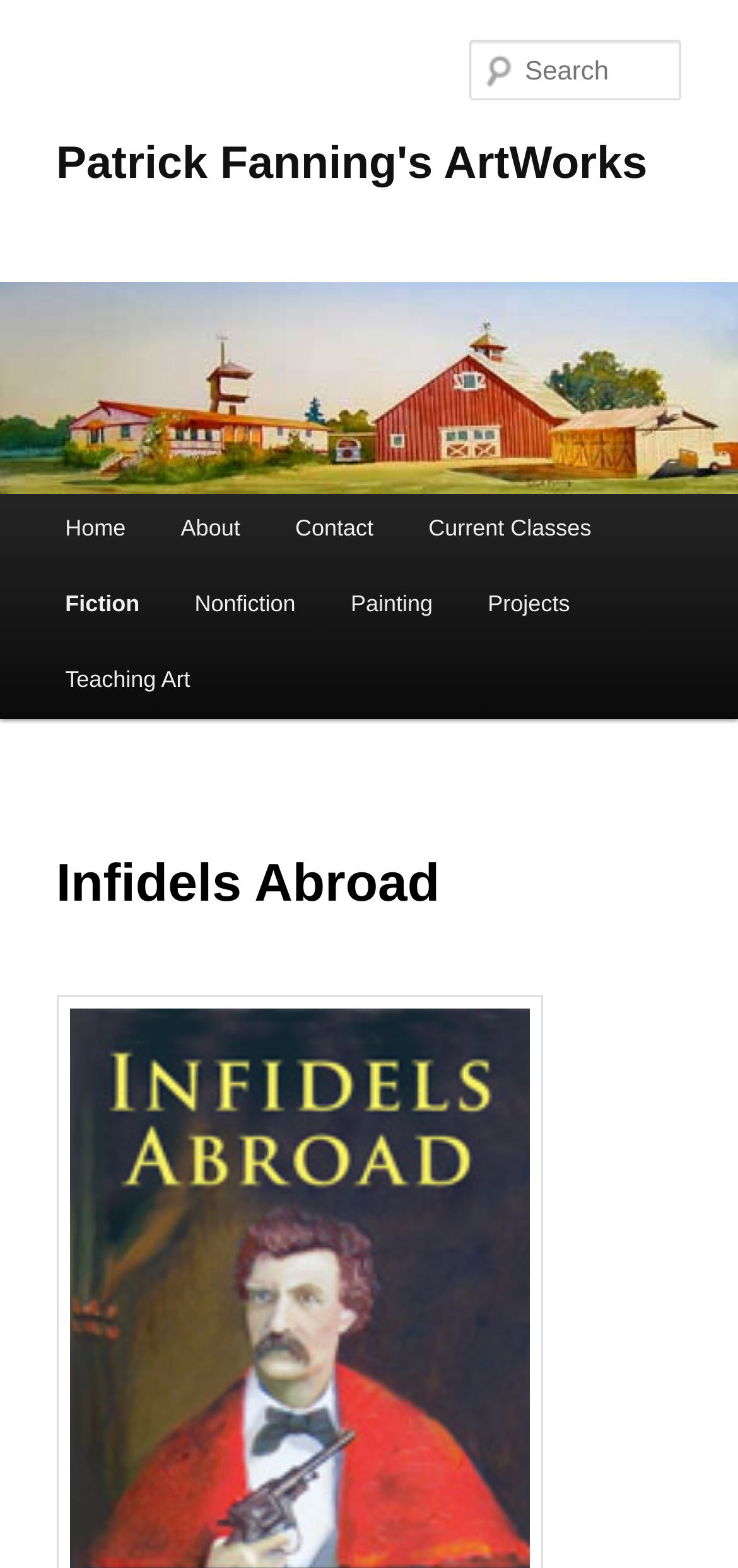What is the title of the artwork or project?
Using the image, provide a concise answer in one word or a short phrase.

Infidels Abroad